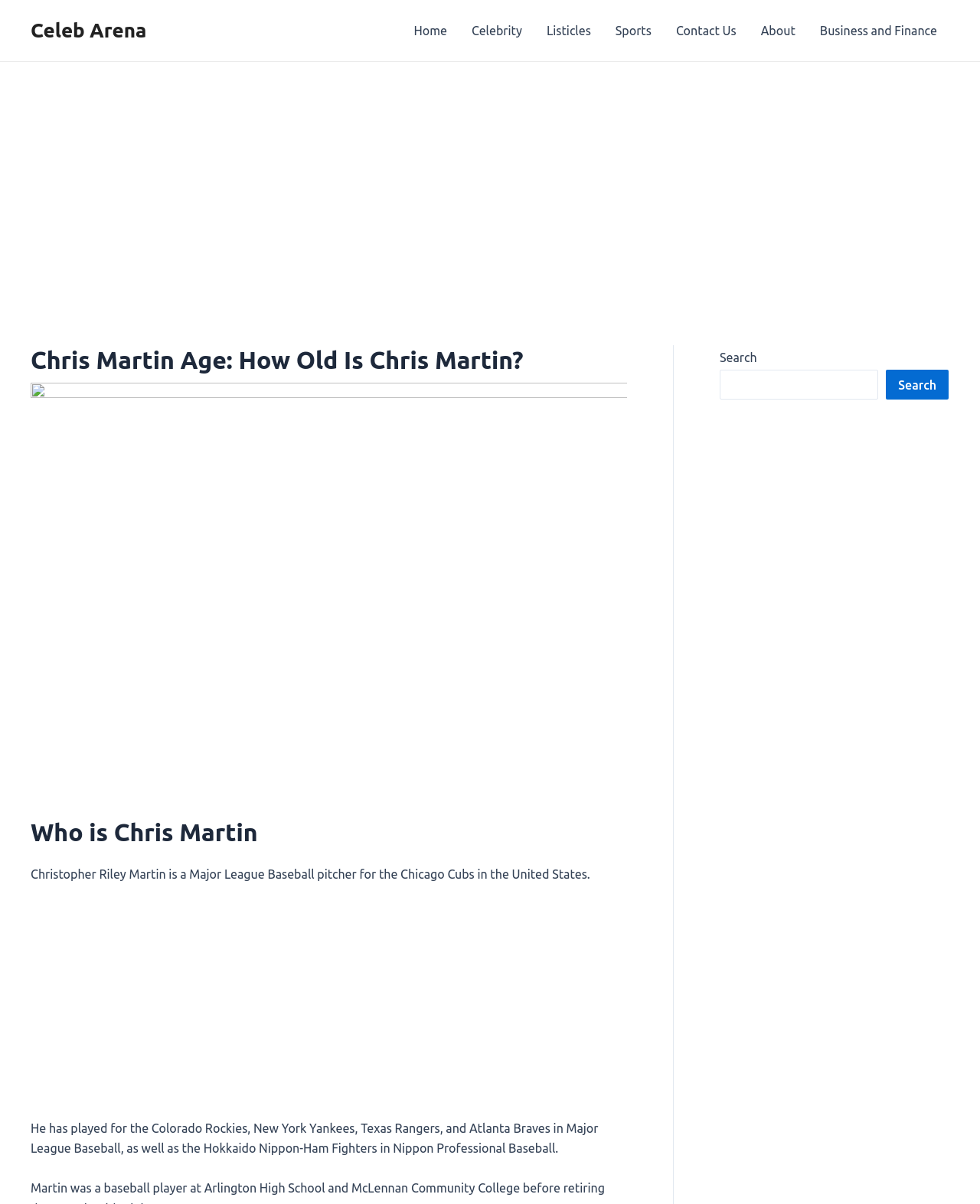Respond to the question below with a single word or phrase:
What is the name of the league Chris Martin plays in?

Major League Baseball